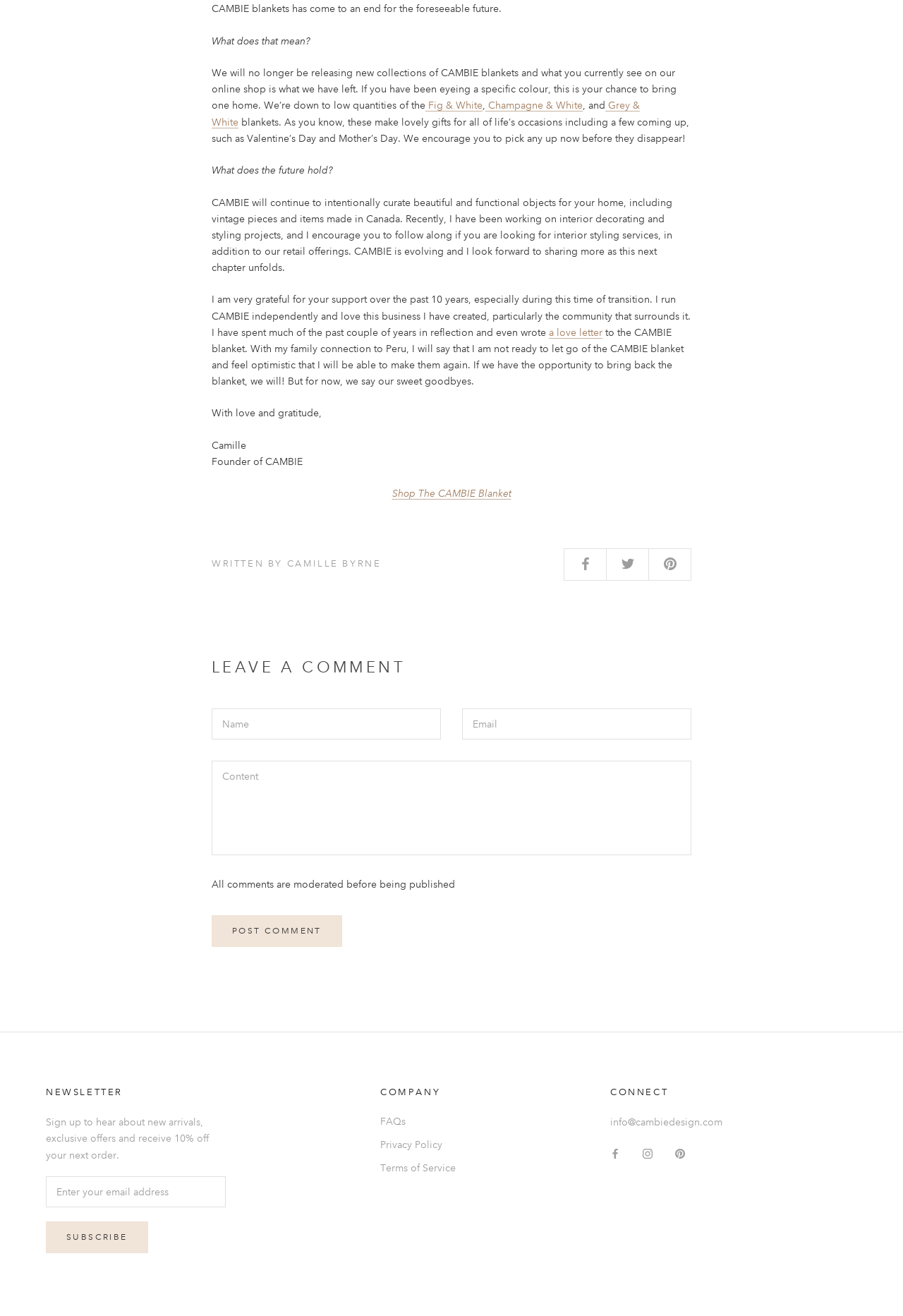Determine the bounding box coordinates for the element that should be clicked to follow this instruction: "Click on the 'POST COMMENT' button". The coordinates should be given as four float numbers between 0 and 1, in the format [left, top, right, bottom].

[0.234, 0.695, 0.379, 0.72]